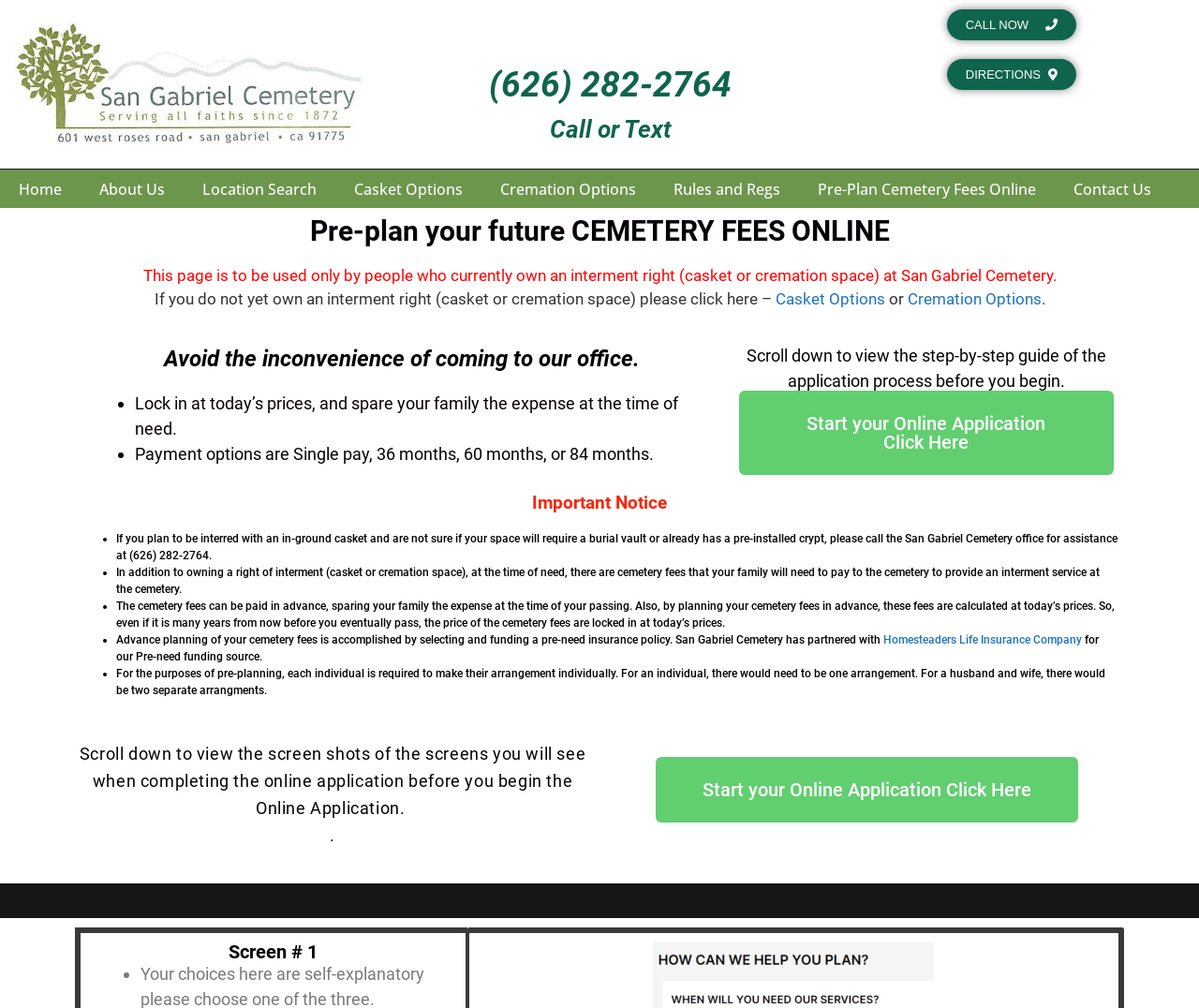What is the name of the insurance company partnered with San Gabriel Cemetery?
Please answer using one word or phrase, based on the screenshot.

Homesteaders Life Insurance Company